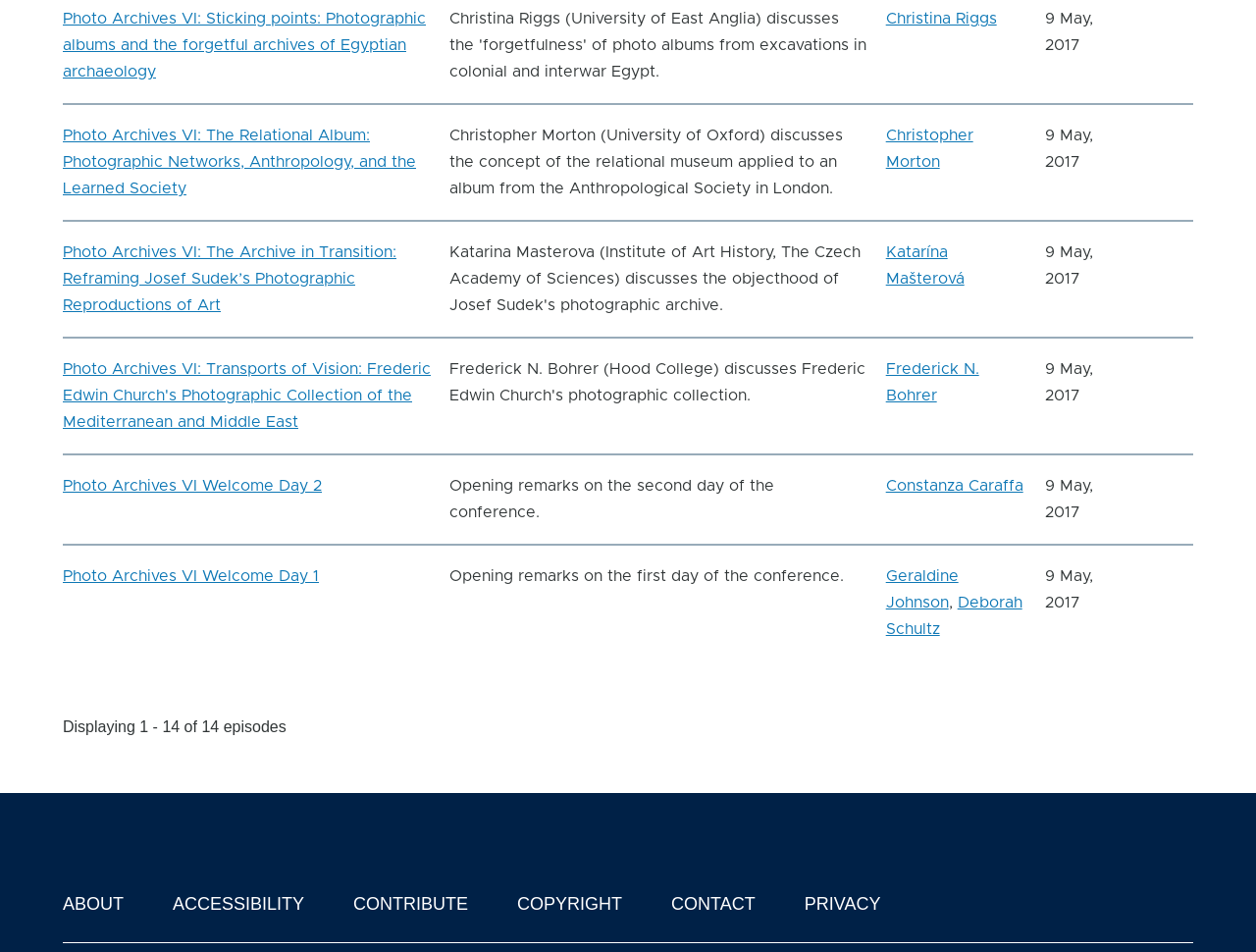Identify the bounding box coordinates of the section that should be clicked to achieve the task described: "Click on the link 'Photo Archives VI: Sticking points: Photographic albums and the forgetful archives of Egyptian archaeology'".

[0.05, 0.011, 0.339, 0.084]